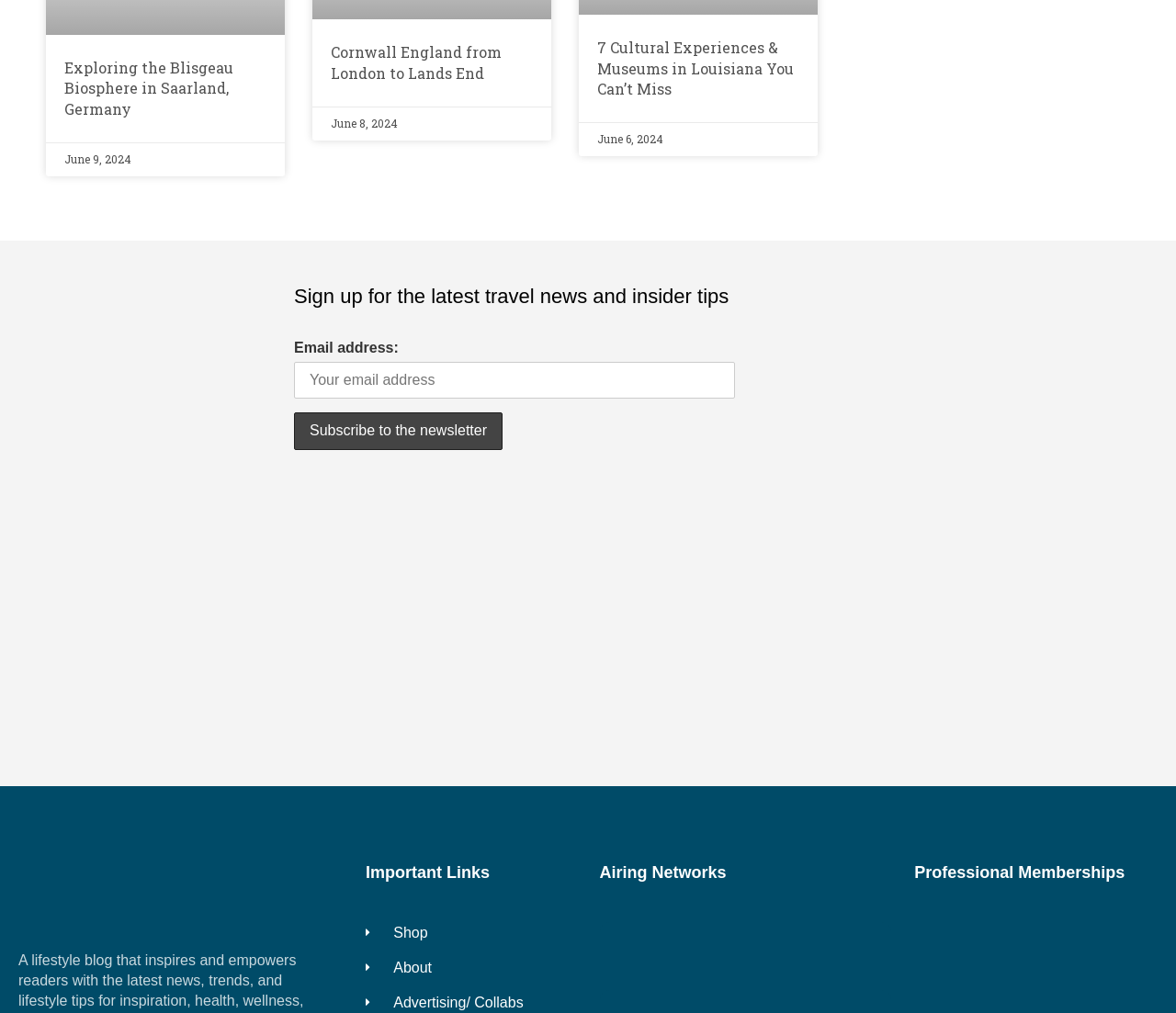Locate the bounding box coordinates of the region to be clicked to comply with the following instruction: "Discover 7 Cultural Experiences & Museums in Louisiana You Can’t Miss". The coordinates must be four float numbers between 0 and 1, in the form [left, top, right, bottom].

[0.508, 0.037, 0.675, 0.097]